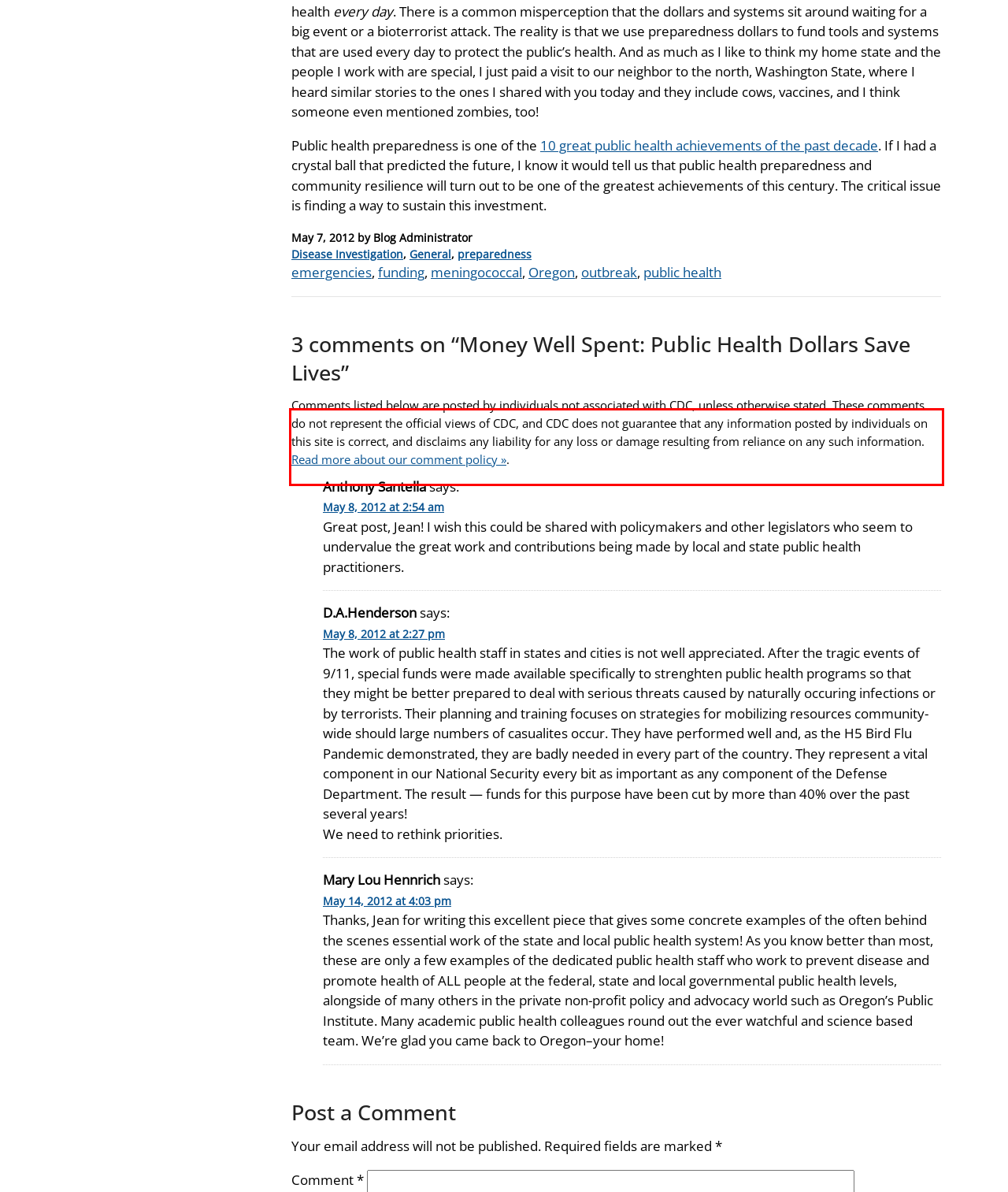Given a webpage screenshot with a red bounding box, perform OCR to read and deliver the text enclosed by the red bounding box.

Comments listed below are posted by individuals not associated with CDC, unless otherwise stated. These comments do not represent the official views of CDC, and CDC does not guarantee that any information posted by individuals on this site is correct, and disclaims any liability for any loss or damage resulting from reliance on any such information. Read more about our comment policy ».